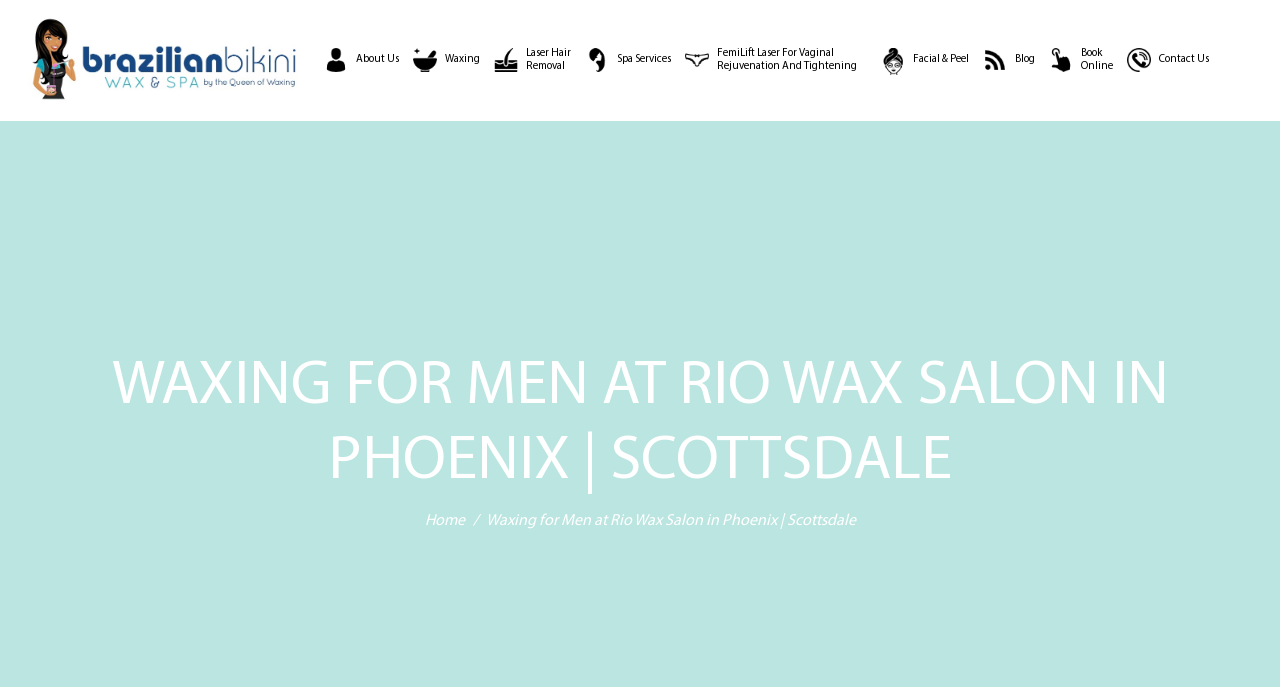Please answer the following query using a single word or phrase: 
Where is Rio Wax Salon located?

Phoenix | Scottsdale